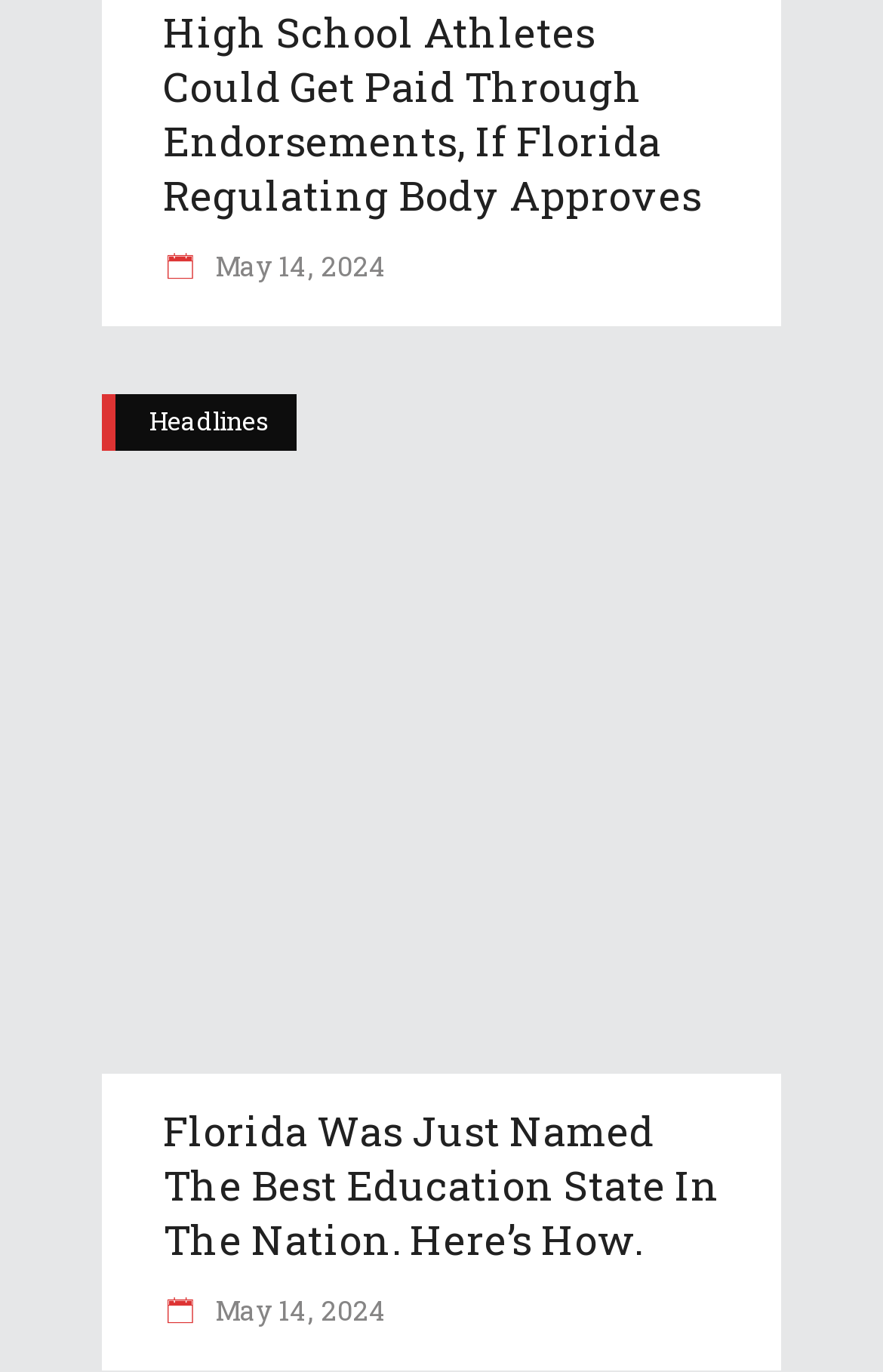Determine the bounding box coordinates (top-left x, top-left y, bottom-right x, bottom-right y) of the UI element described in the following text: parent_node: Headlines

[0.115, 0.287, 0.885, 0.782]